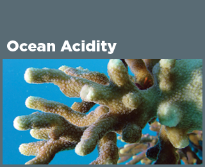What is the main threat to oceanic biodiversity?
Refer to the image and offer an in-depth and detailed answer to the question.

The image and caption serve as a poignant reminder of the ongoing environmental changes that threaten oceanic biodiversity and the health of marine habitats, highlighting the importance of addressing these changes to protect marine ecosystems.